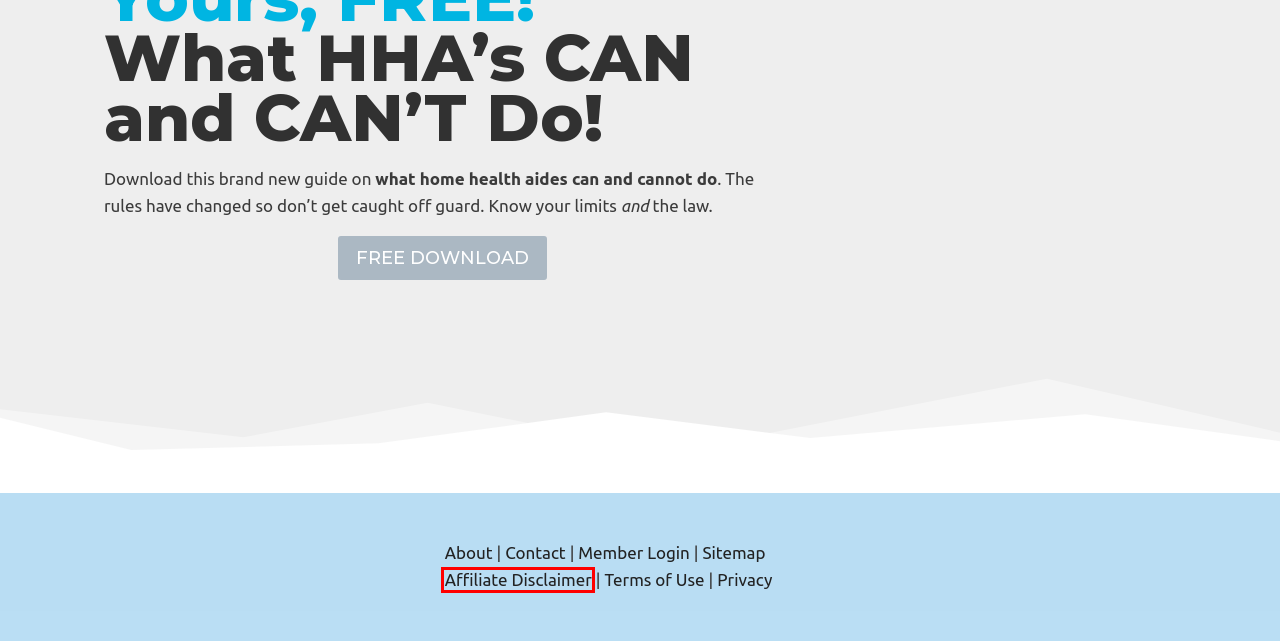Observe the screenshot of a webpage with a red bounding box around an element. Identify the webpage description that best fits the new page after the element inside the bounding box is clicked. The candidates are:
A. Free HHA Training Near You: No Waiting!
B. How to Be a HHA: Step by Step
C. Terms of Use - How To Become a Home Health Aide (HHA)
D. Privacy - How To Become a Home Health Aide (HHA)
E. Affiliate Disclaimer - How To Become a Home Health Aide (HHA)
F. Member Login
G. Contact Page: HomeHealthAideGuide.com
H. Sitemap - How To Become a Home Health Aide (HHA)

E